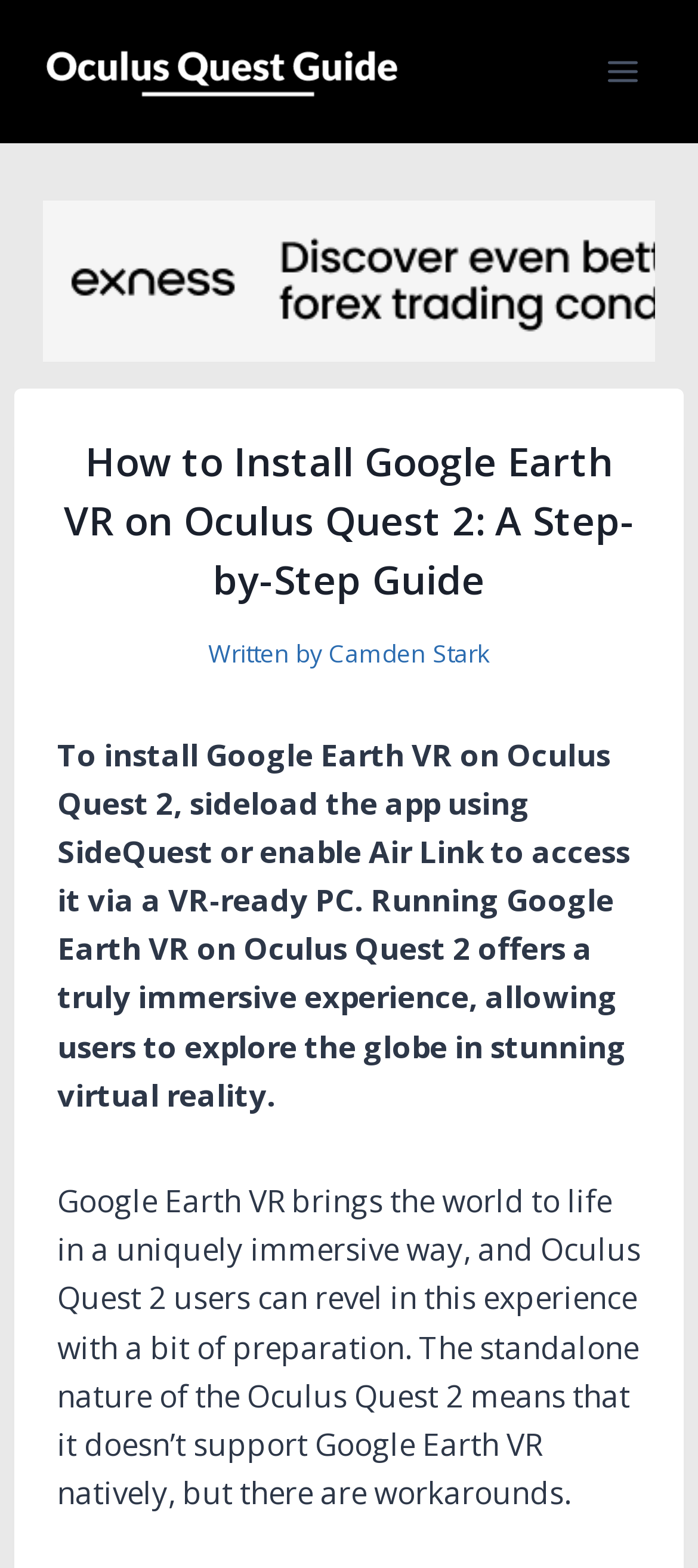Find the bounding box coordinates for the HTML element specified by: "Camden Stark".

[0.471, 0.405, 0.702, 0.427]